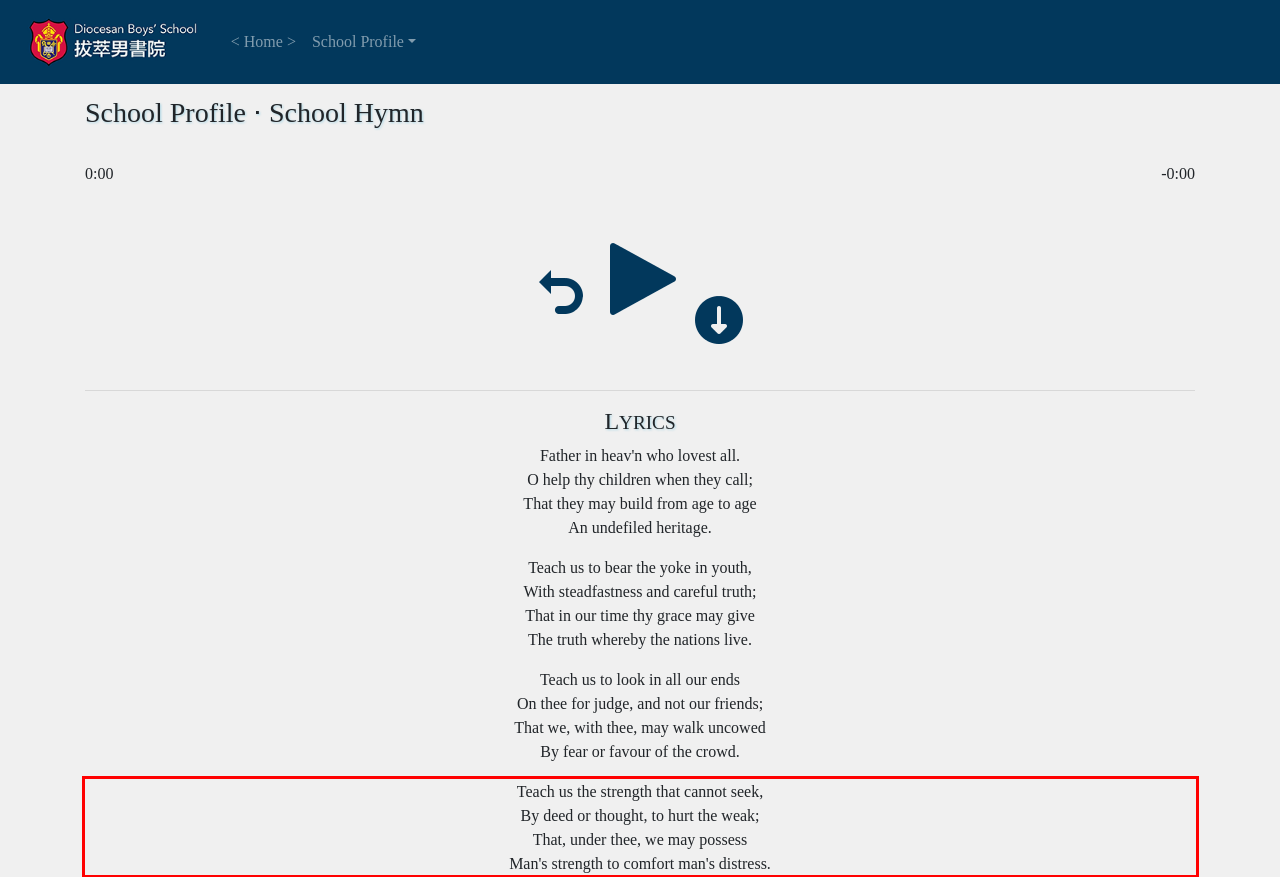Given a screenshot of a webpage, locate the red bounding box and extract the text it encloses.

Teach us the strength that cannot seek, By deed or thought, to hurt the weak; That, under thee, we may possess Man's strength to comfort man's distress.